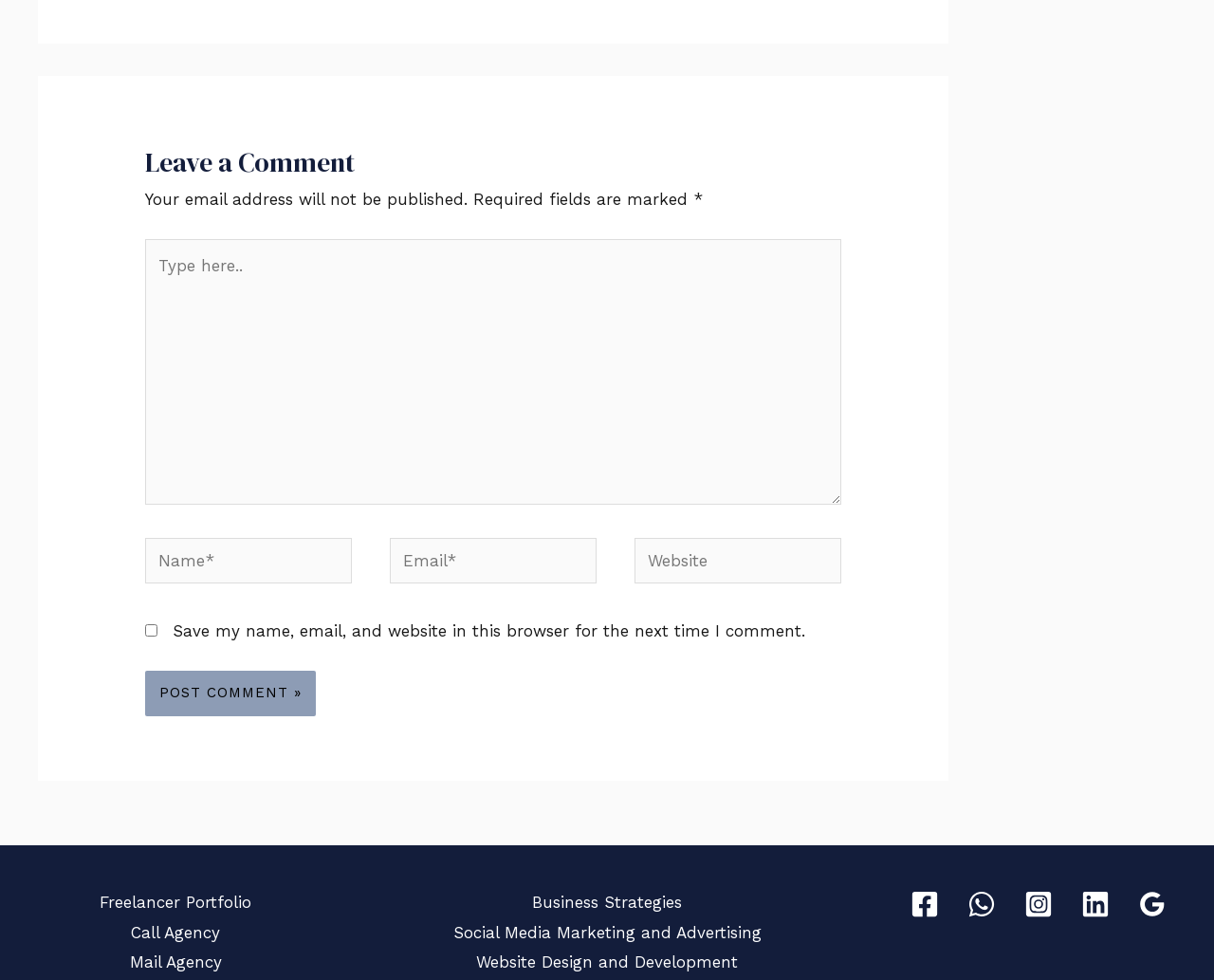Identify the coordinates of the bounding box for the element that must be clicked to accomplish the instruction: "Click the 'AGREE' button".

None